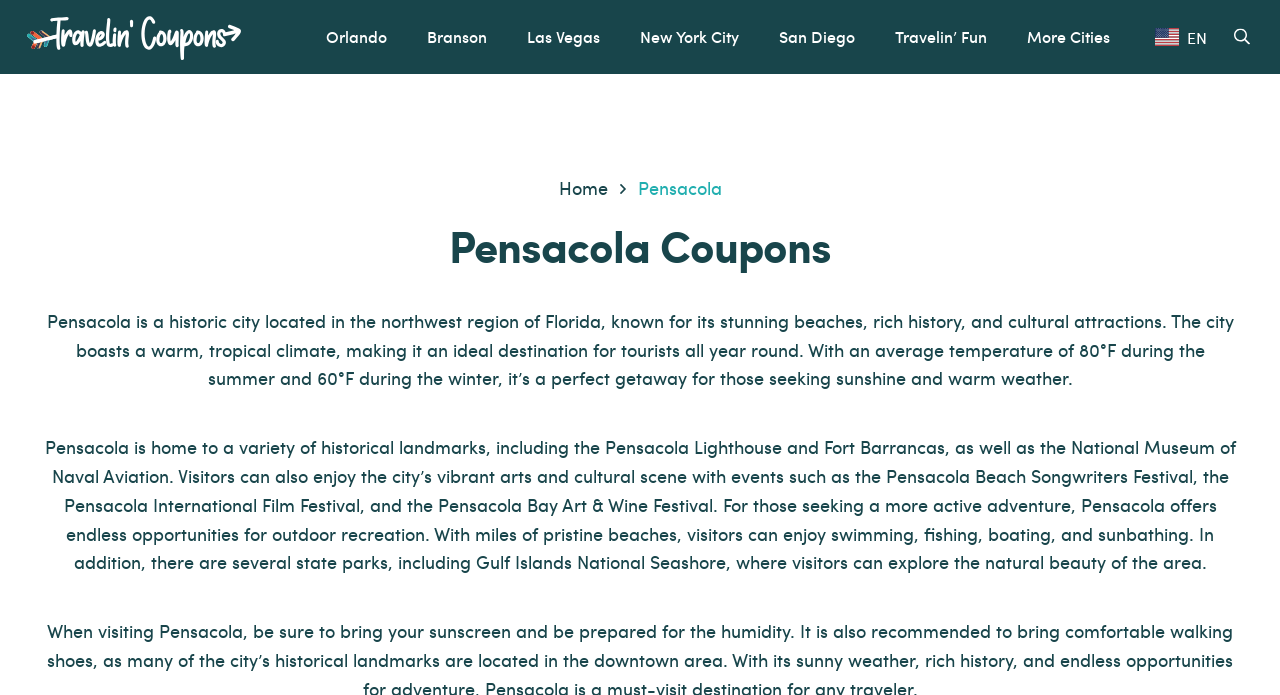How many links are in the main navigation?
Give a detailed and exhaustive answer to the question.

I counted the number of link elements within the navigation element with the description 'Main', which are 'Orlando', 'Branson', 'Las Vegas', 'New York City', 'San Diego', 'Travelin’ Fun', 'More Cities', and found that there are 8 links in total.